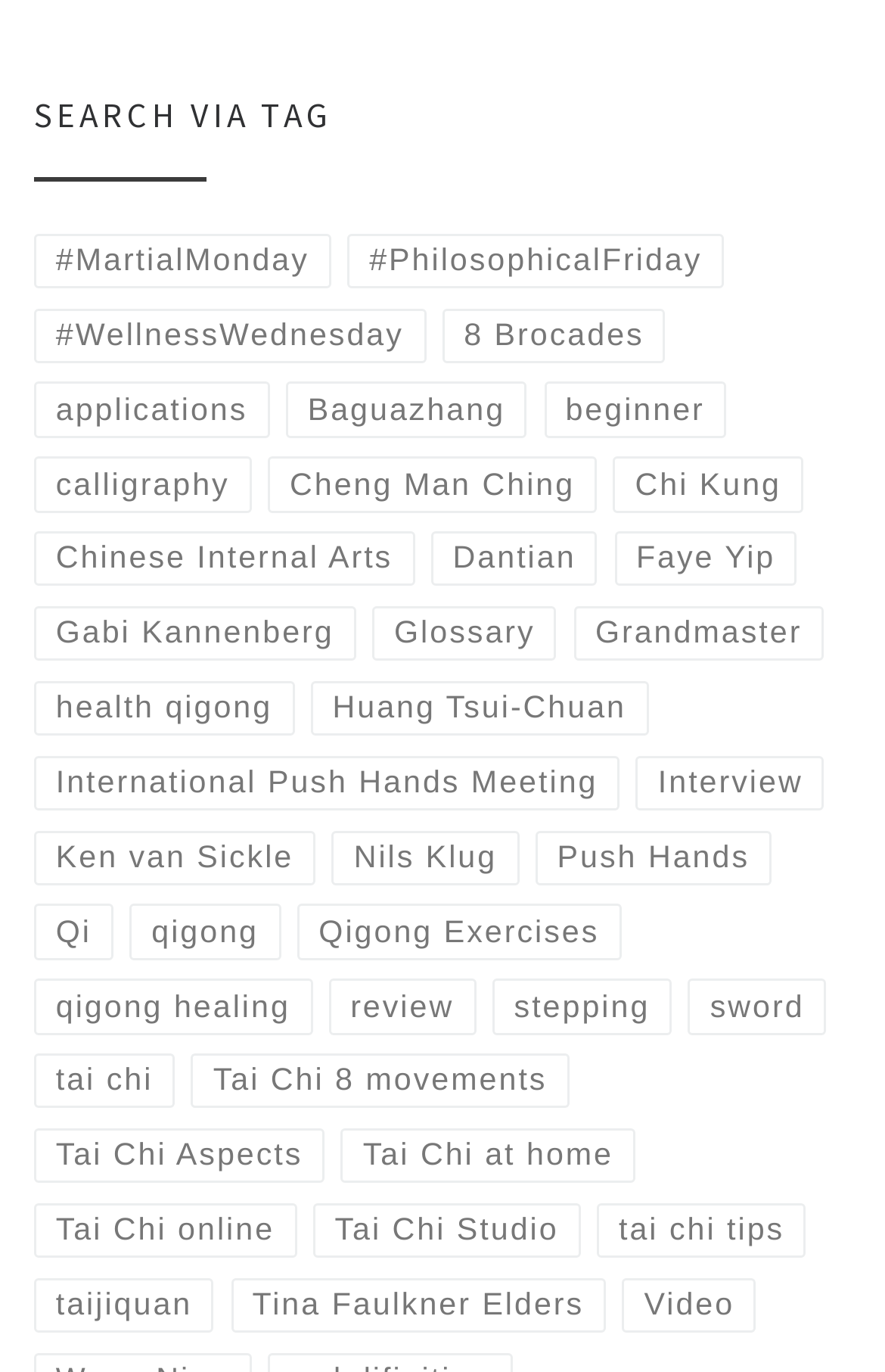Identify the bounding box coordinates of the area you need to click to perform the following instruction: "Visit 8 Brocades page".

[0.5, 0.224, 0.752, 0.265]